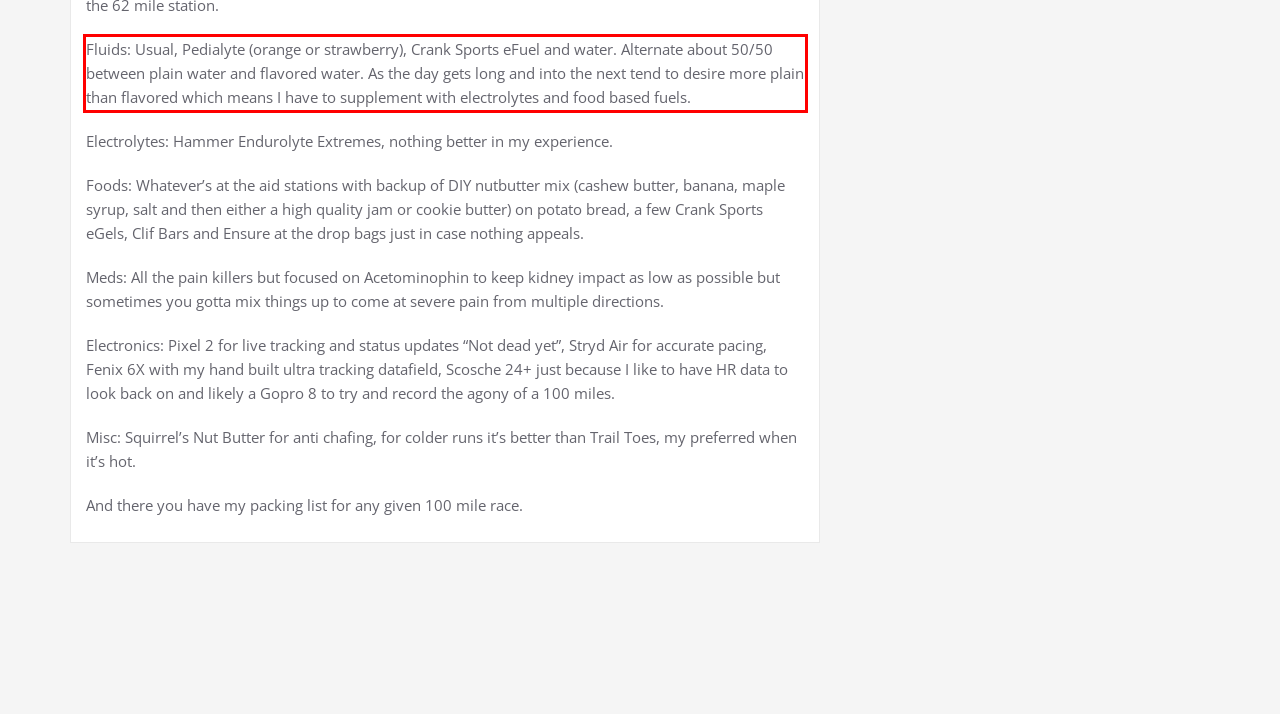Given a screenshot of a webpage, locate the red bounding box and extract the text it encloses.

Fluids: Usual, Pedialyte (orange or strawberry), Crank Sports eFuel and water. Alternate about 50/50 between plain water and flavored water. As the day gets long and into the next tend to desire more plain than flavored which means I have to supplement with electrolytes and food based fuels.